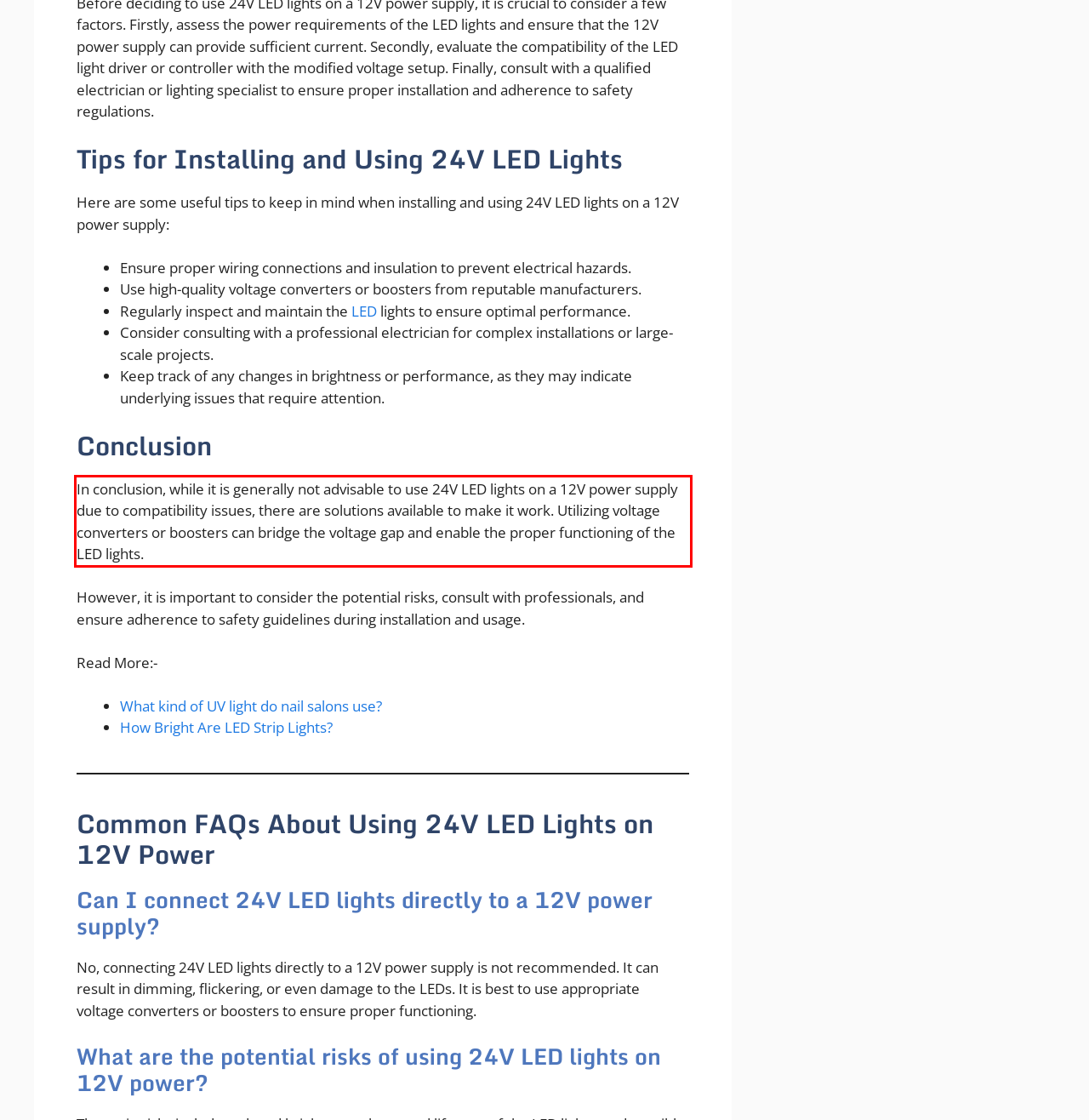Examine the screenshot of the webpage, locate the red bounding box, and generate the text contained within it.

In conclusion, while it is generally not advisable to use 24V LED lights on a 12V power supply due to compatibility issues, there are solutions available to make it work. Utilizing voltage converters or boosters can bridge the voltage gap and enable the proper functioning of the LED lights.